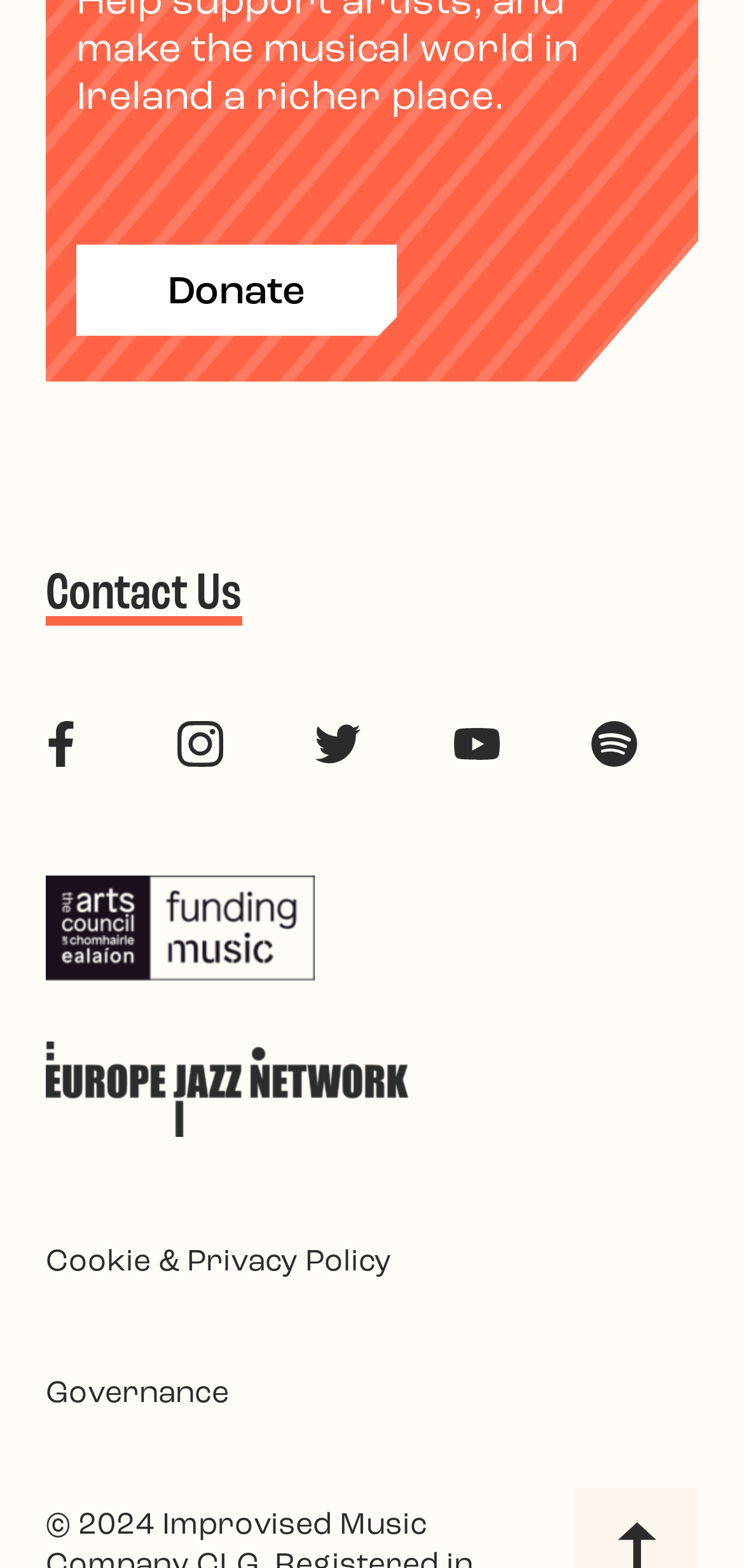Show me the bounding box coordinates of the clickable region to achieve the task as per the instruction: "Donate".

[0.103, 0.156, 0.533, 0.214]